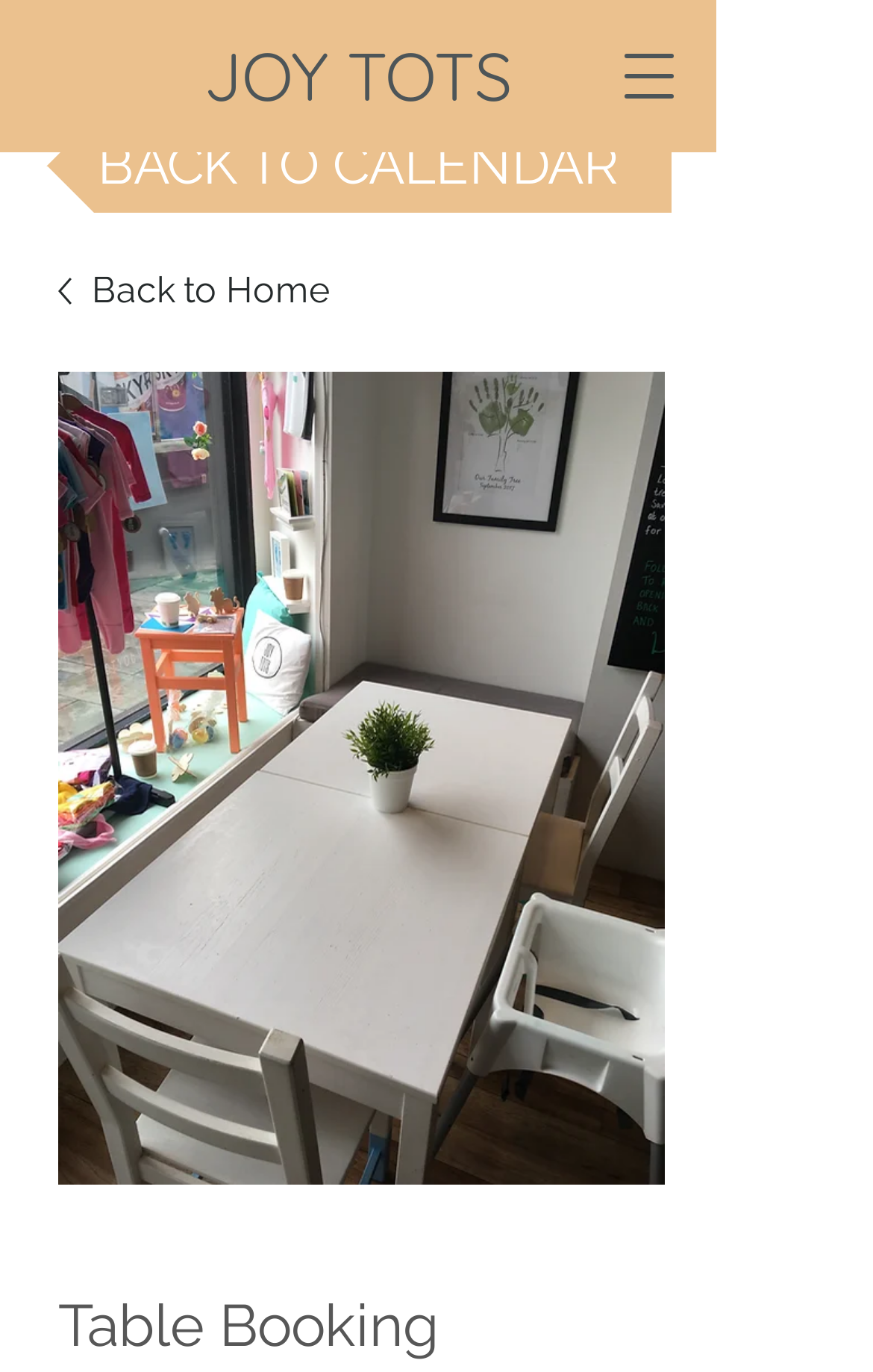Refer to the image and provide an in-depth answer to the question: 
What is the current page about?

I concluded this from the presence of the heading element 'Table Booking' and the image with the same text content, indicating that the current page is focused on table booking.